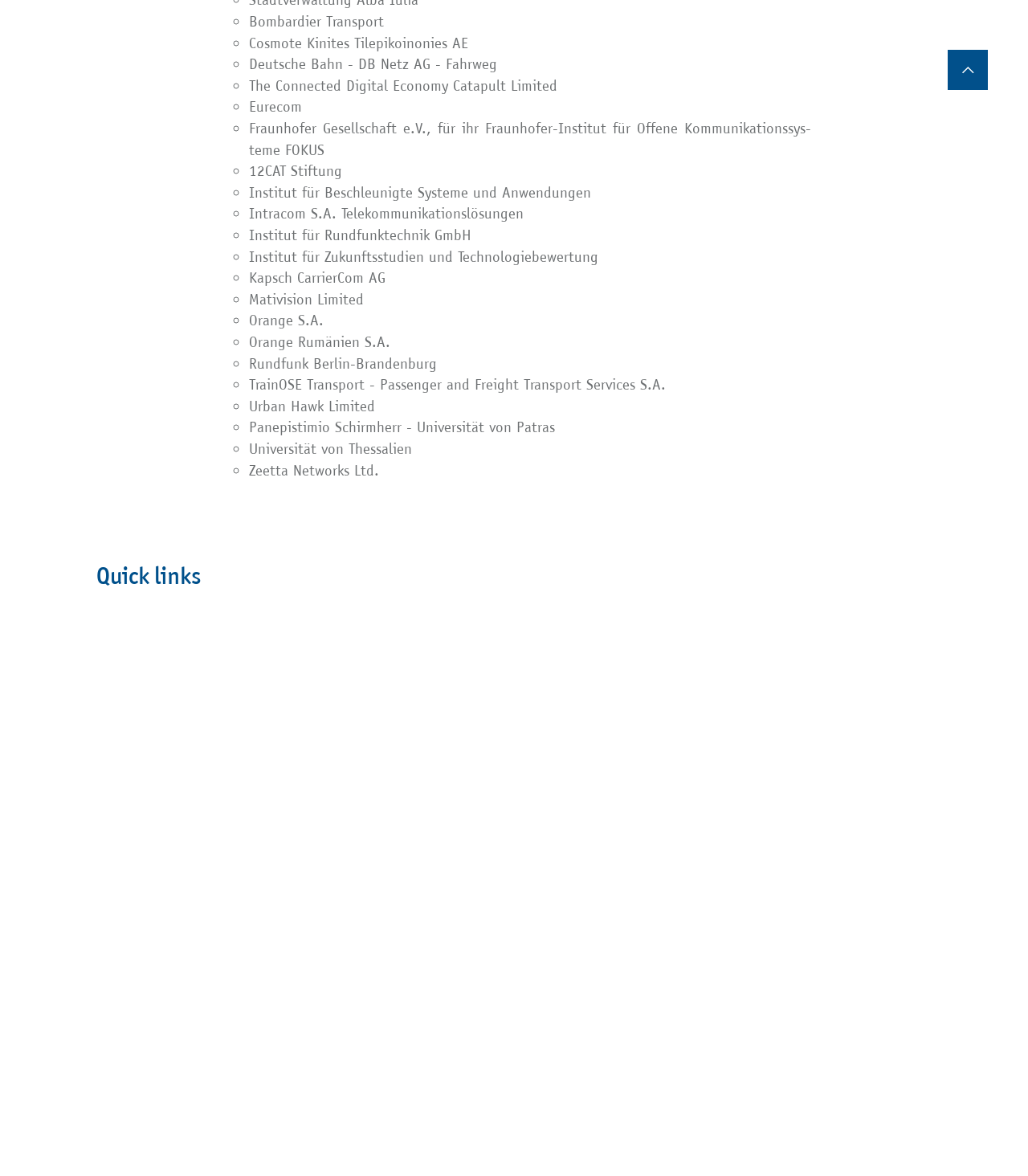What is the address of the institute?
Kindly offer a detailed explanation using the data available in the image.

The address of the institute can be found in the bottom section of the webpage, under the 'Address:' heading, where it is written as 'Im Technologiepark 25' and '15236 Frankfurt (Oder)'.